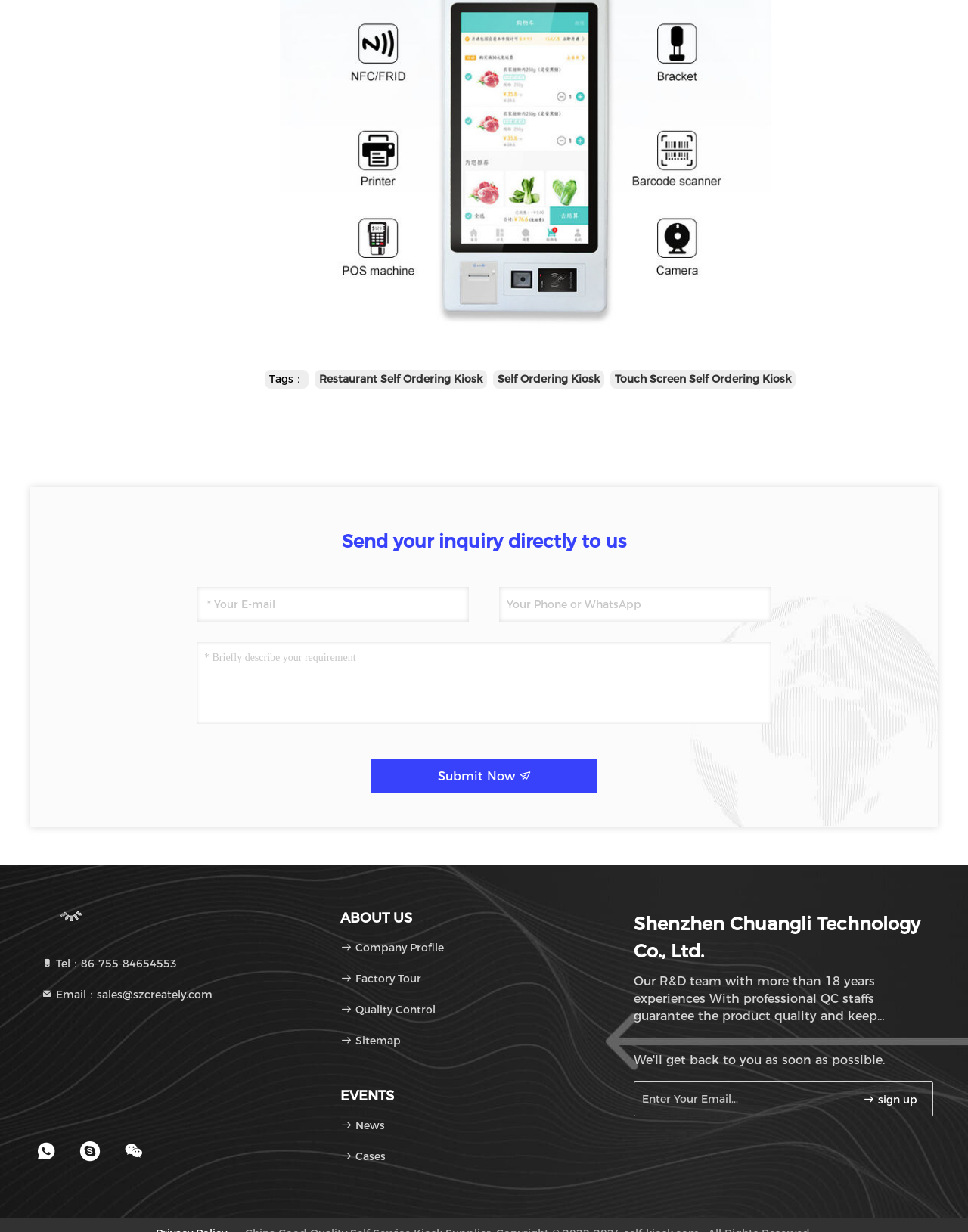Please provide the bounding box coordinates for the element that needs to be clicked to perform the instruction: "Click the 'Restaurant Self Ordering Kiosk' link". The coordinates must consist of four float numbers between 0 and 1, formatted as [left, top, right, bottom].

[0.33, 0.302, 0.498, 0.313]